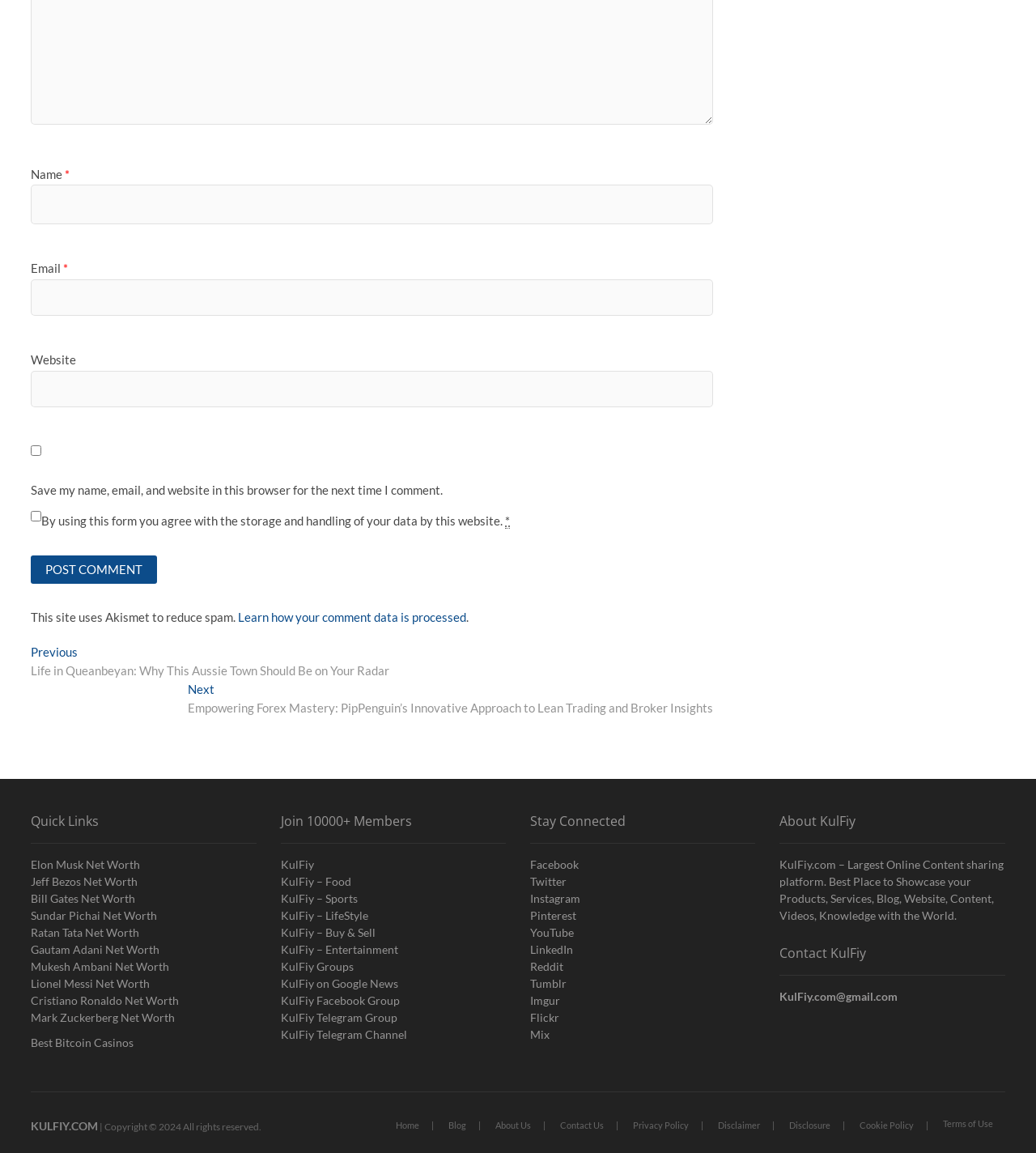How many social media platforms are linked in the 'Stay Connected' section?
Please answer the question with as much detail as possible using the screenshot.

The 'Stay Connected' section is located in the middle of the webpage and contains links to various social media platforms, including Facebook, Twitter, Instagram, and YouTube. There are 10 links in total.